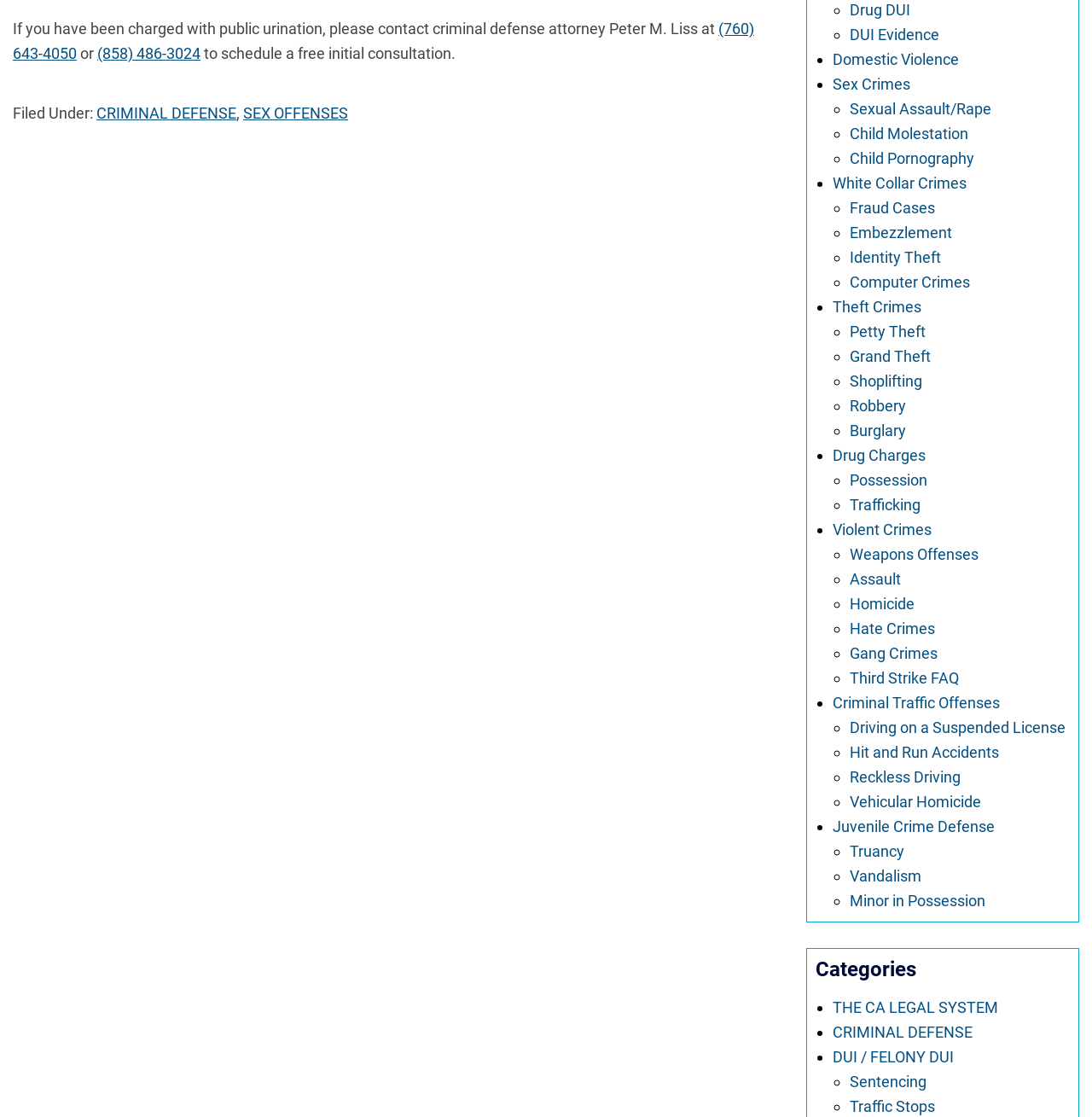Answer the question below in one word or phrase:
What is the phone number to schedule a free initial consultation?

(760) 643-4050